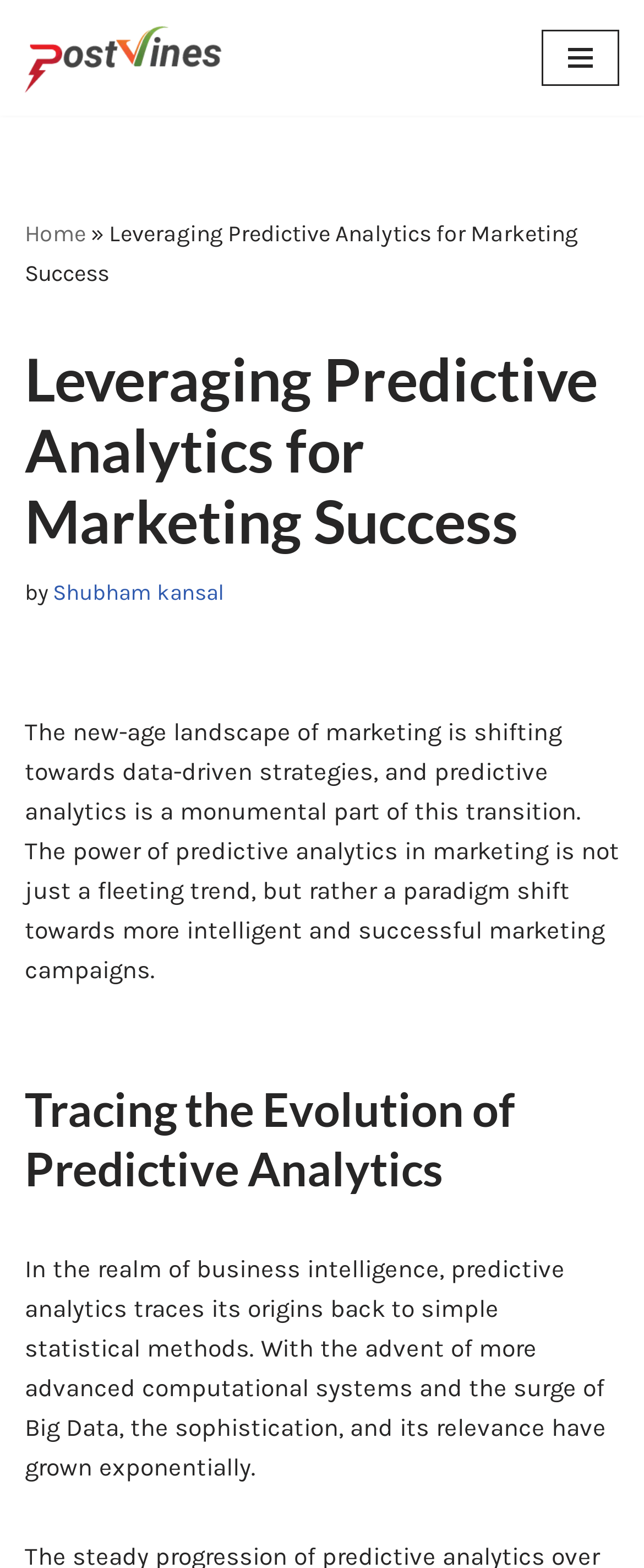Determine the bounding box coordinates in the format (top-left x, top-left y, bottom-right x, bottom-right y). Ensure all values are floating point numbers between 0 and 1. Identify the bounding box of the UI element described by: aria-label="PostVines" title="← PostVines"

[0.038, 0.015, 0.346, 0.059]